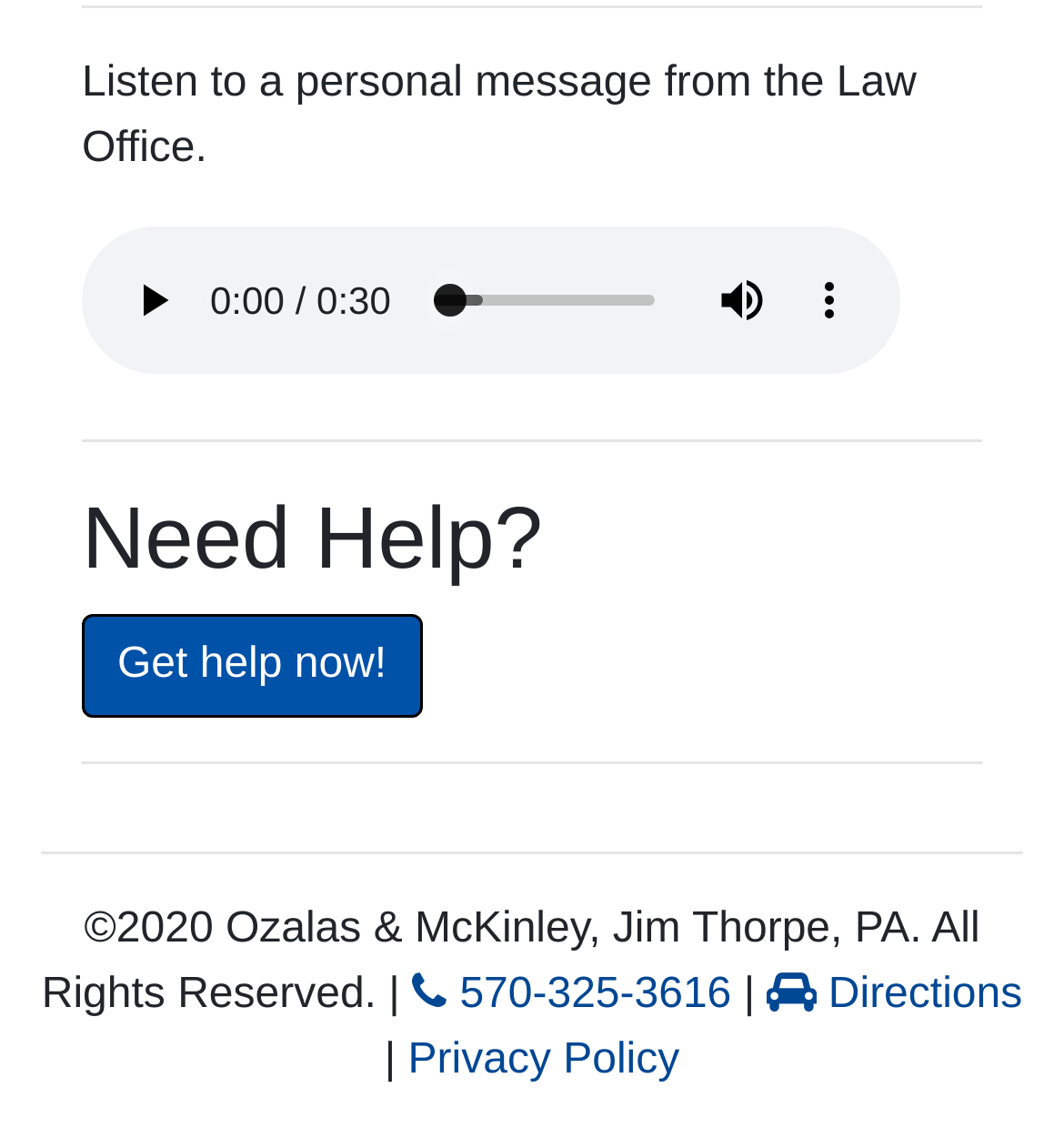What is the law office offering?
Examine the image and provide an in-depth answer to the question.

The webpage has a static text 'Listen to a personal message from the Law Office.' which indicates that the law office is offering a personal message to its visitors.